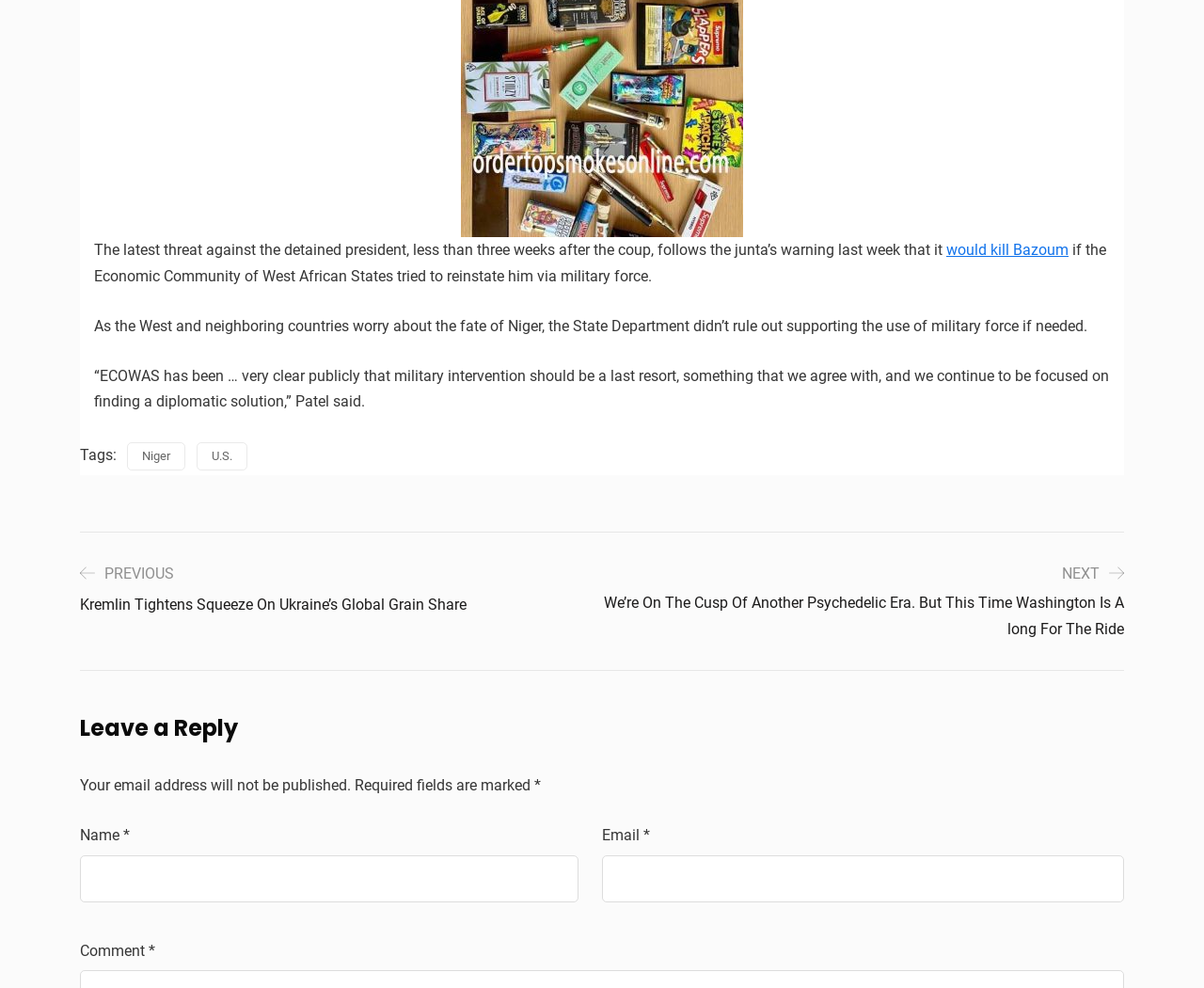What is the purpose of the textbox labeled 'Name'?
Based on the screenshot, give a detailed explanation to answer the question.

The textbox labeled 'Name' is a required field, indicating that it is necessary to input a name in order to leave a reply or comment on the article.